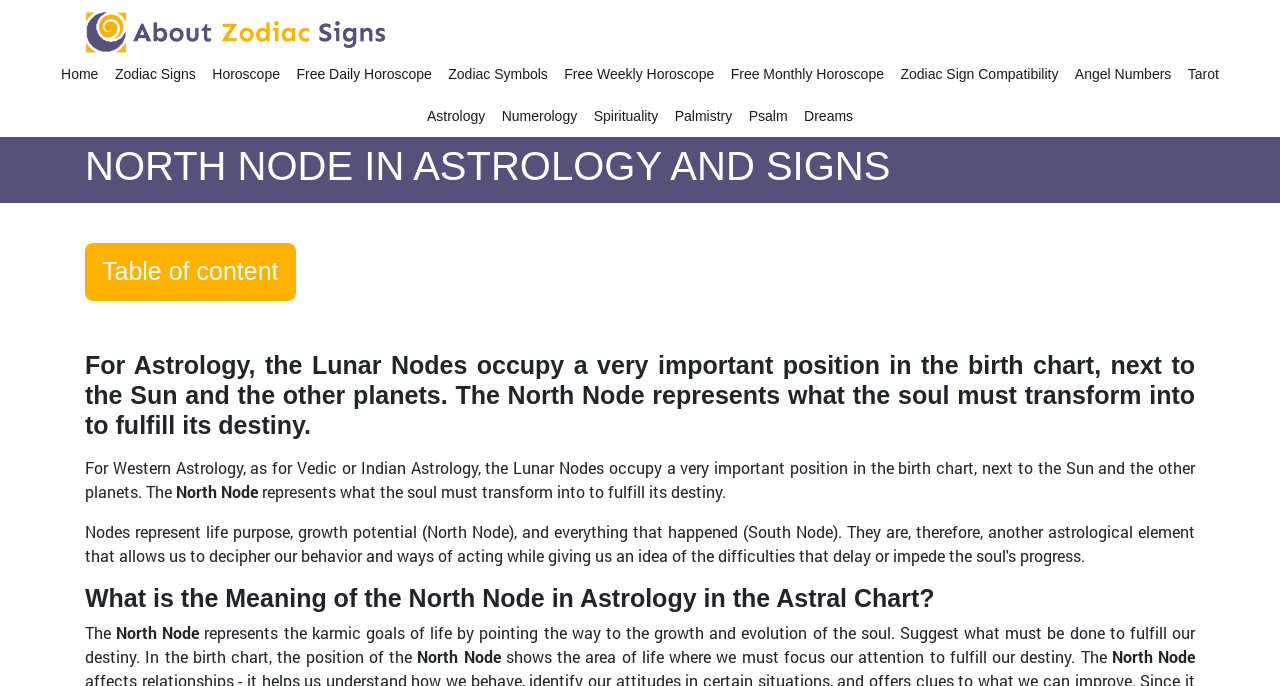Show the bounding box coordinates for the HTML element as described: "Horoscope".

[0.166, 0.077, 0.219, 0.138]